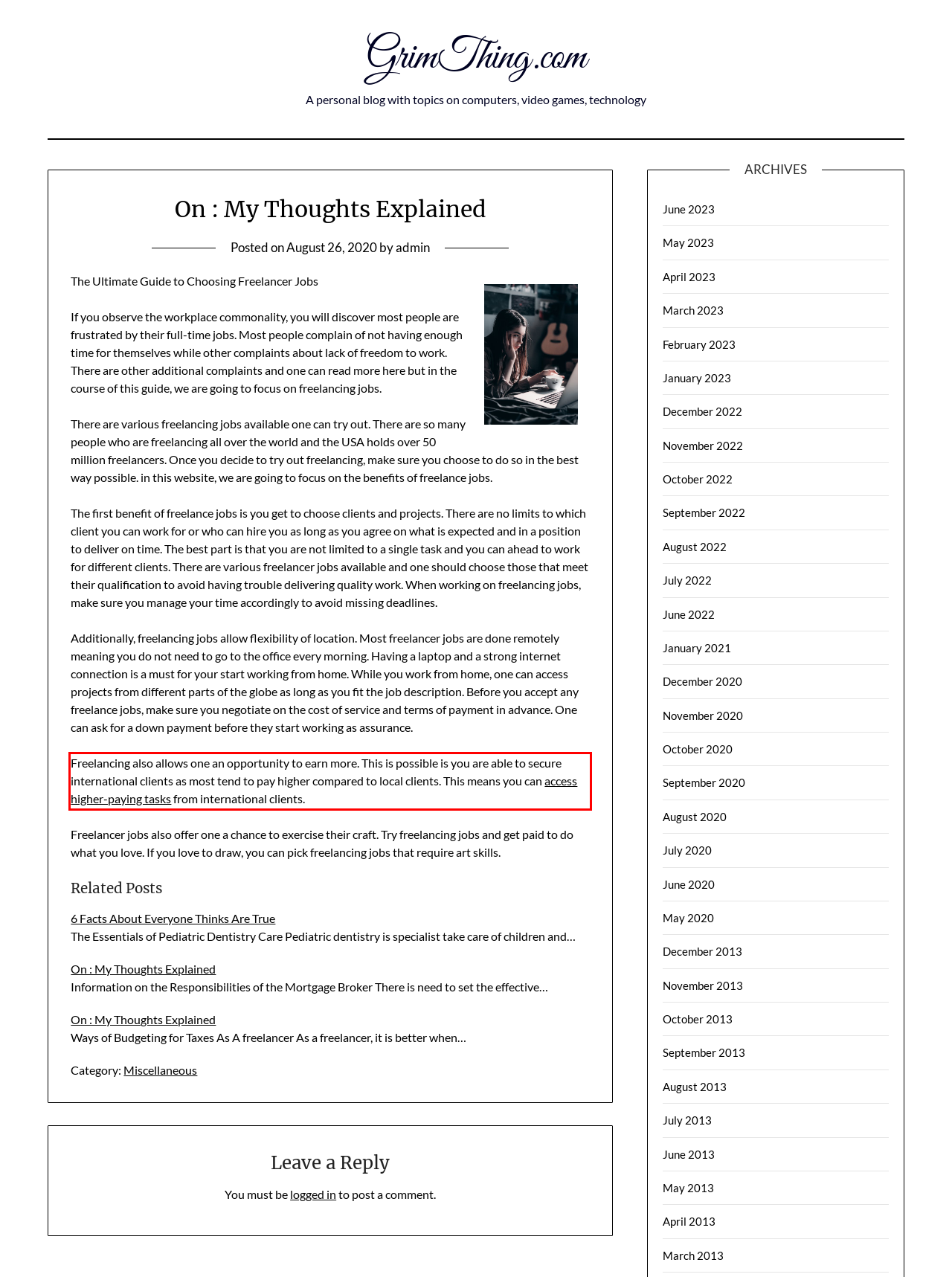In the screenshot of the webpage, find the red bounding box and perform OCR to obtain the text content restricted within this red bounding box.

Freelancing also allows one an opportunity to earn more. This is possible is you are able to secure international clients as most tend to pay higher compared to local clients. This means you can access higher-paying tasks from international clients.